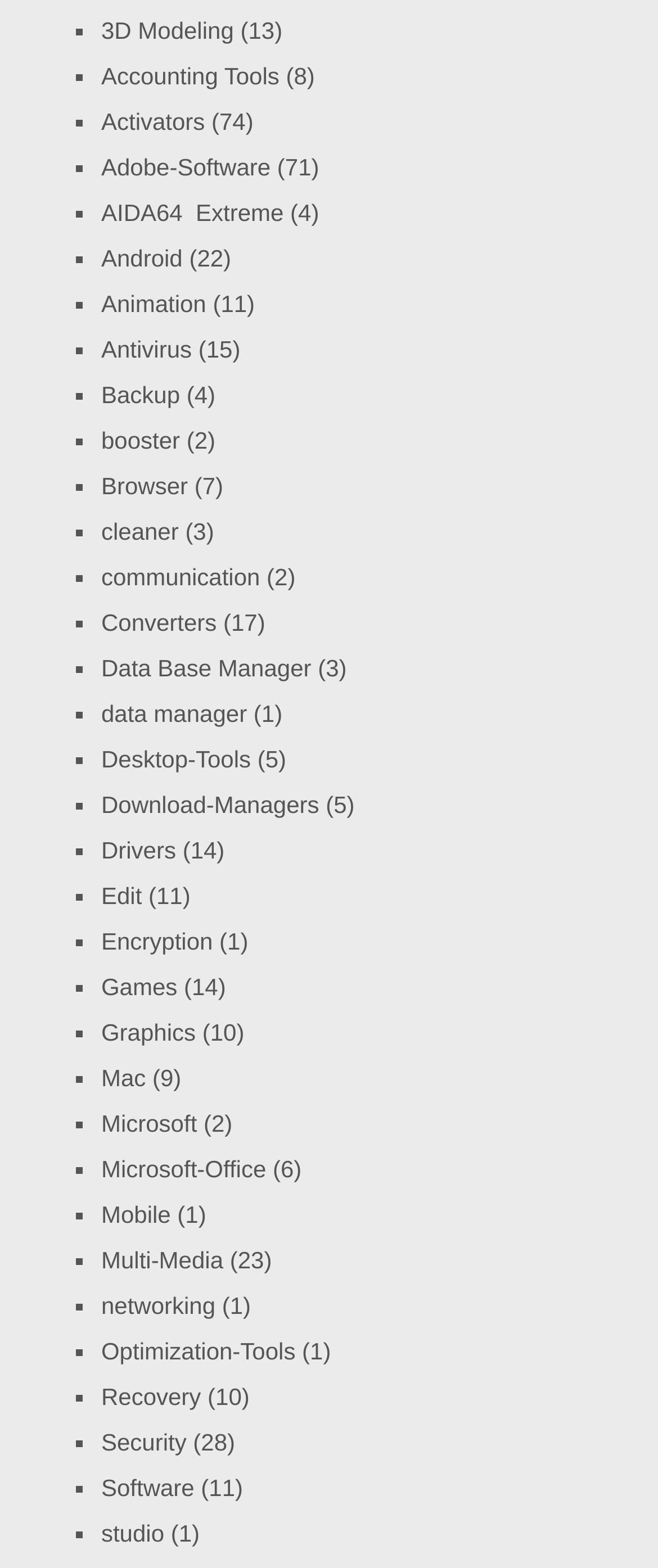Please specify the bounding box coordinates of the clickable region necessary for completing the following instruction: "Click on 3D Modeling". The coordinates must consist of four float numbers between 0 and 1, i.e., [left, top, right, bottom].

[0.154, 0.01, 0.355, 0.027]